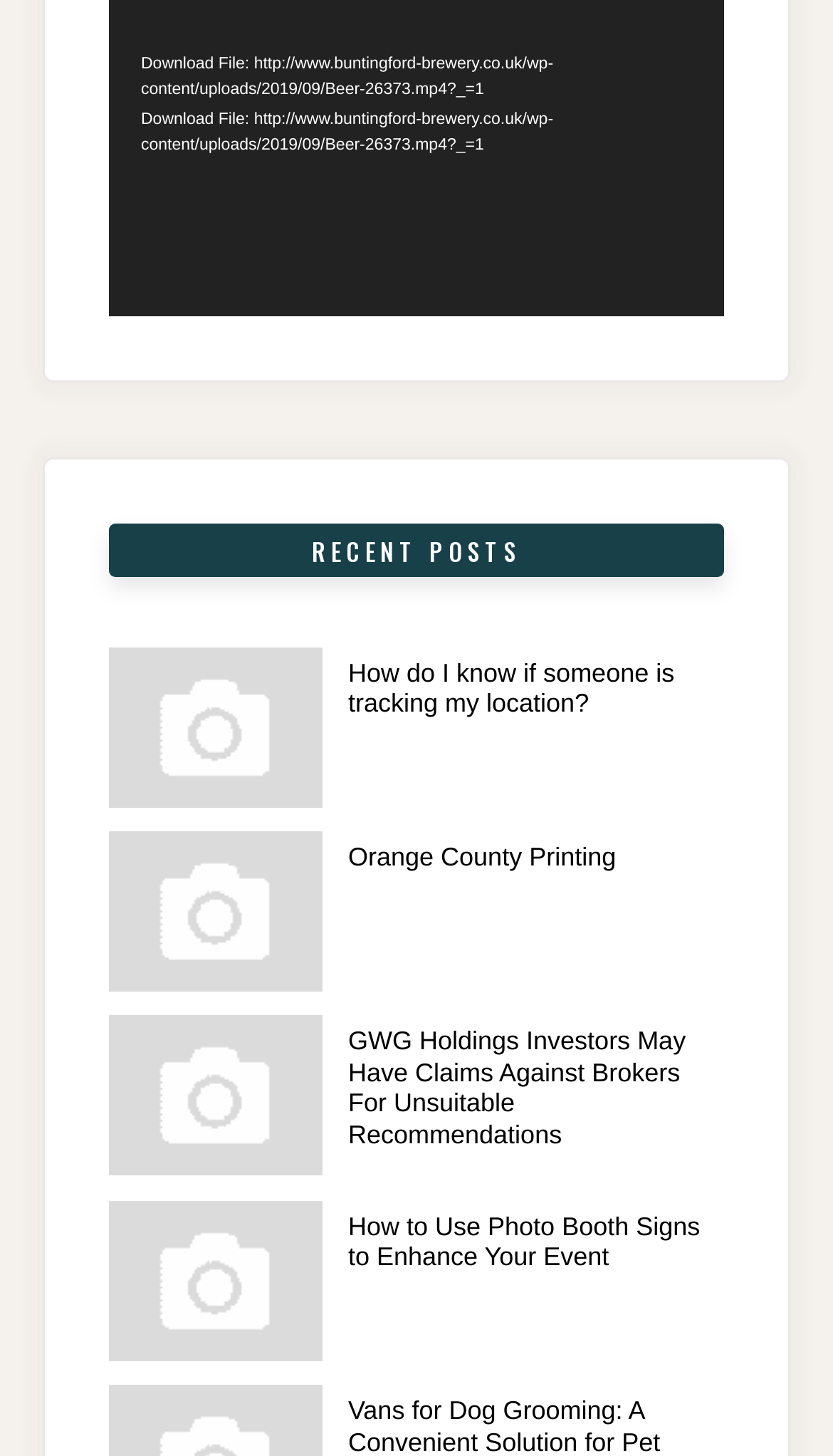Please find the bounding box coordinates of the clickable region needed to complete the following instruction: "Read recent posts". The bounding box coordinates must consist of four float numbers between 0 and 1, i.e., [left, top, right, bottom].

[0.131, 0.36, 0.869, 0.397]